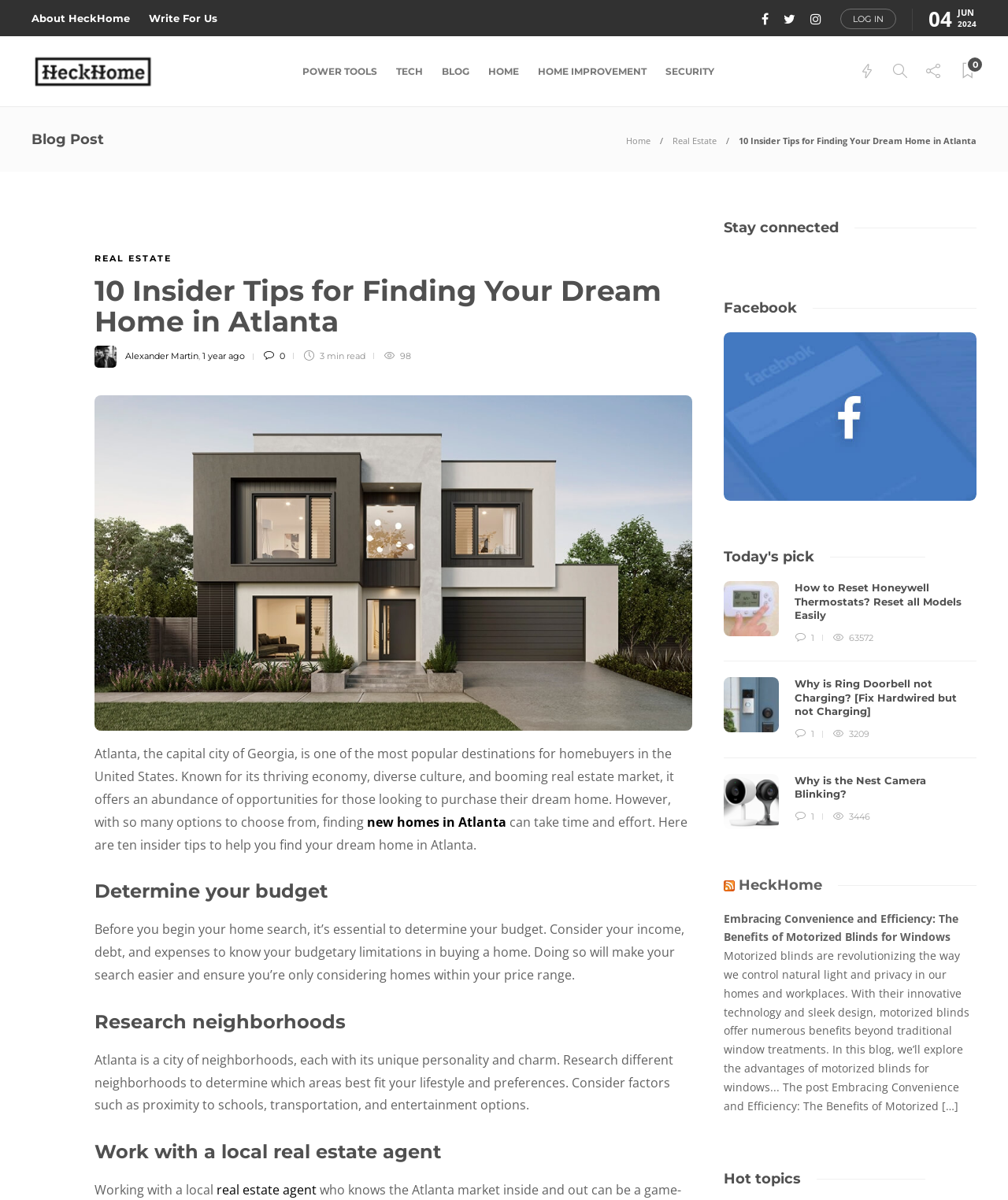What is the principal heading displayed on the webpage?

10 Insider Tips for Finding Your Dream Home in Atlanta 